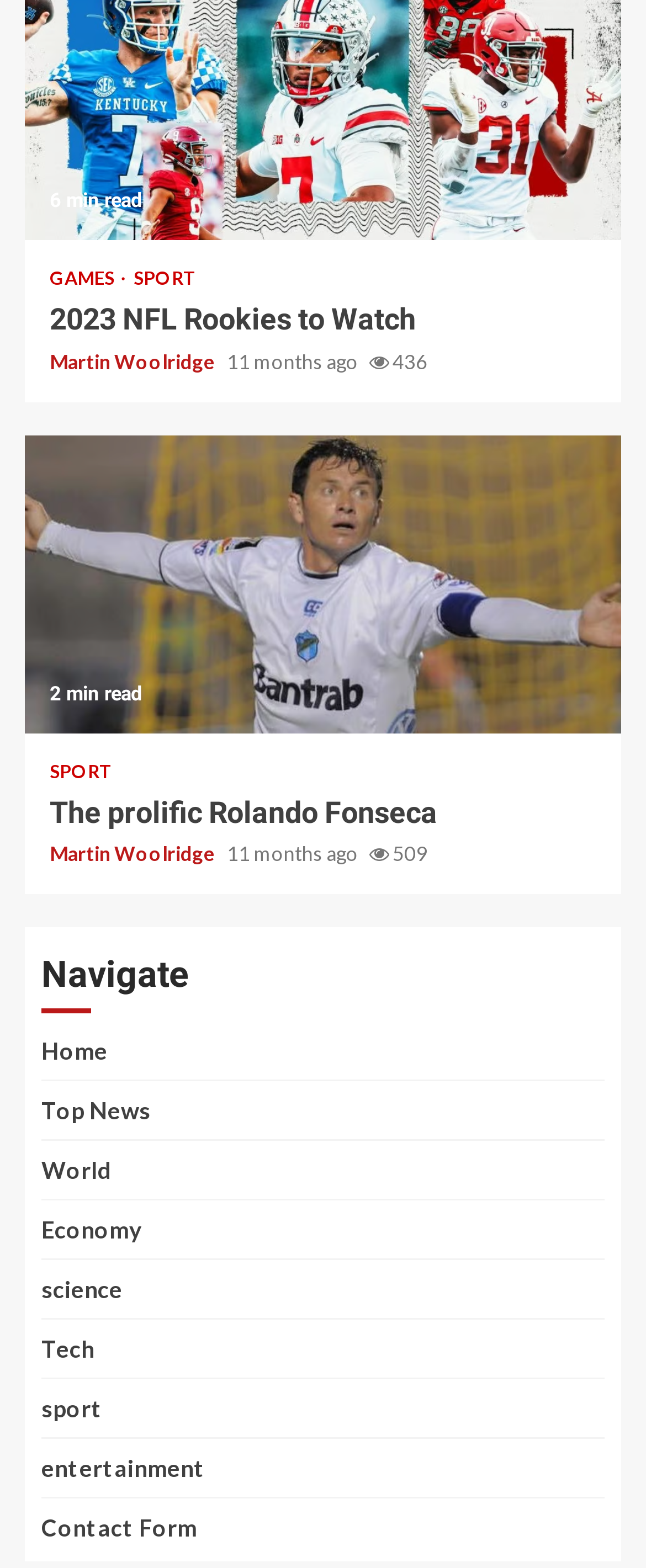Find the bounding box coordinates of the clickable element required to execute the following instruction: "Read about 2023 NFL Rookies to Watch". Provide the coordinates as four float numbers between 0 and 1, i.e., [left, top, right, bottom].

[0.077, 0.192, 0.923, 0.216]